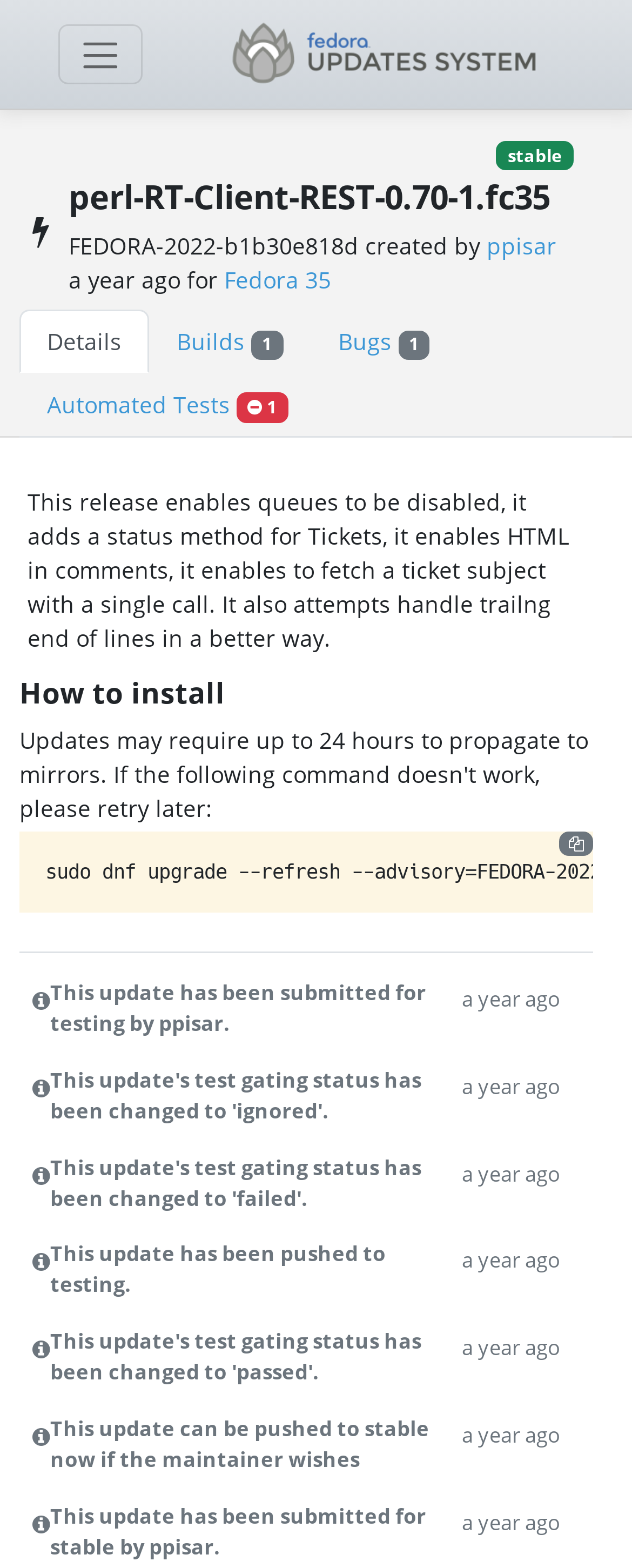Analyze the image and answer the question with as much detail as possible: 
How many tabs are available?

I found the answer by looking at the tablist element on the webpage, which contains 5 tab elements. These tabs are labeled as 'Details', 'Builds 1', 'Bugs 1', 'Automated Tests', and they are likely to be different views or sections of the update being described on the webpage.